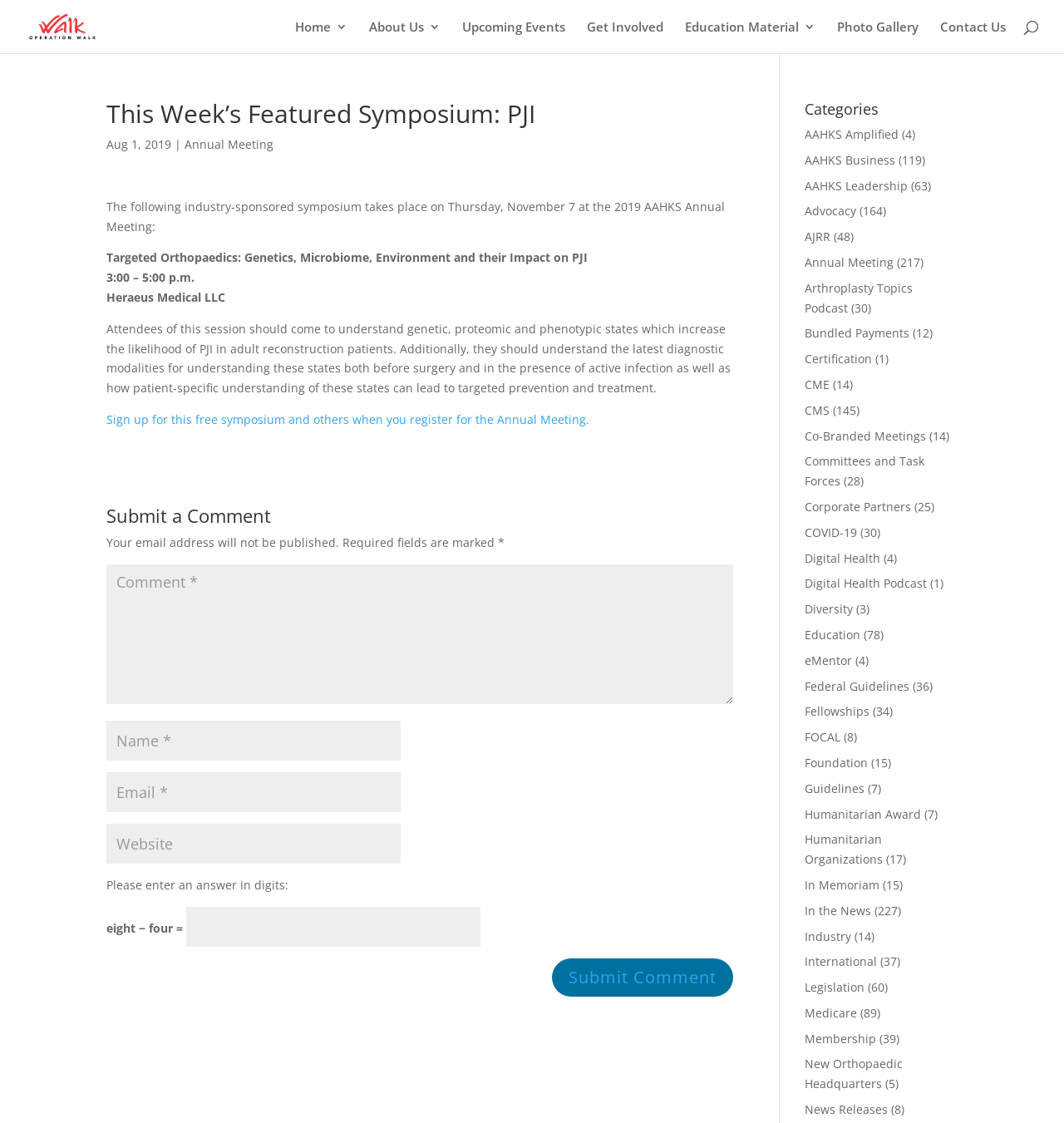Please specify the bounding box coordinates for the clickable region that will help you carry out the instruction: "Share on social media".

None